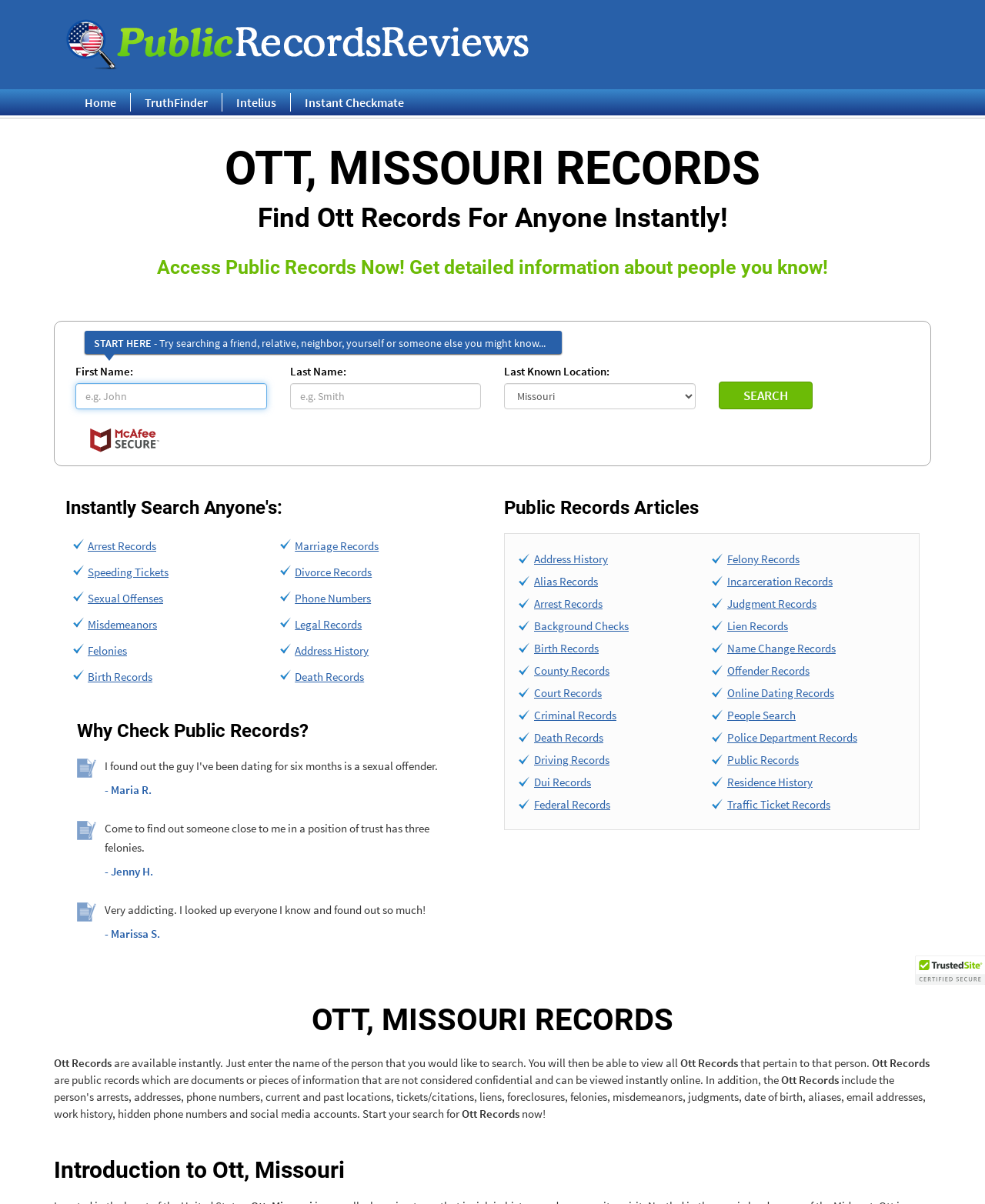Locate the bounding box coordinates of the segment that needs to be clicked to meet this instruction: "Select last known location".

[0.512, 0.318, 0.706, 0.34]